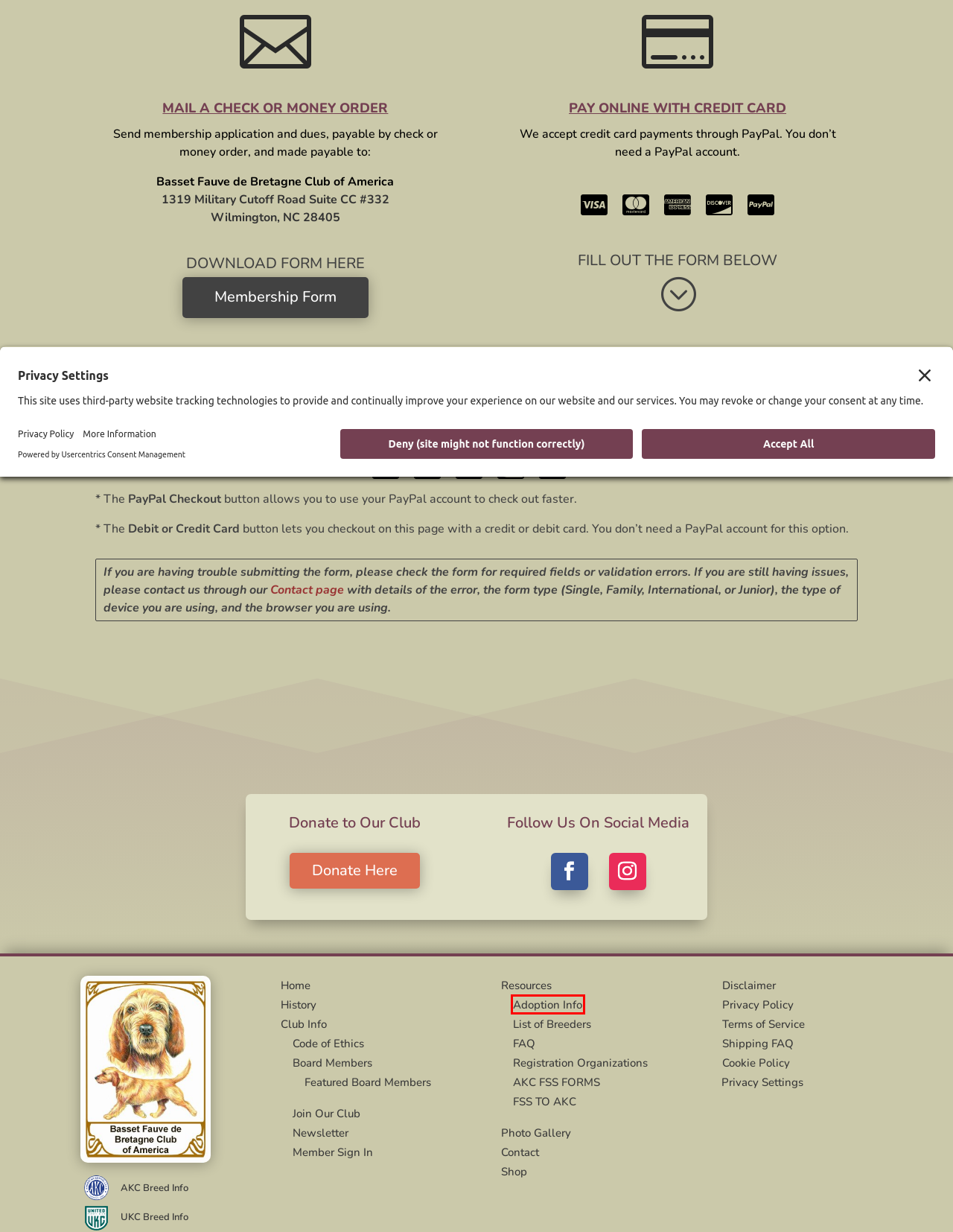You have a screenshot of a webpage with a red rectangle bounding box around a UI element. Choose the best description that matches the new page after clicking the element within the bounding box. The candidate descriptions are:
A. History - Basset Fauve de Bretagne Club of America
B. FAQ - Basset Fauve de Bretagne Club of America
C. Contact - Basset Fauve de Bretagne Club of America
D. Home - Basset Fauve de Bretagne Club of America
E. Photo Gallery - Basset Fauve de Bretagne Club of America
F. Privacy Policy - Basset Fauve de Bretagne Club of America
G. Shop for Fauve products | BFDBCA
H. Adoption Info - Basset Fauve de Bretagne Club of America

H